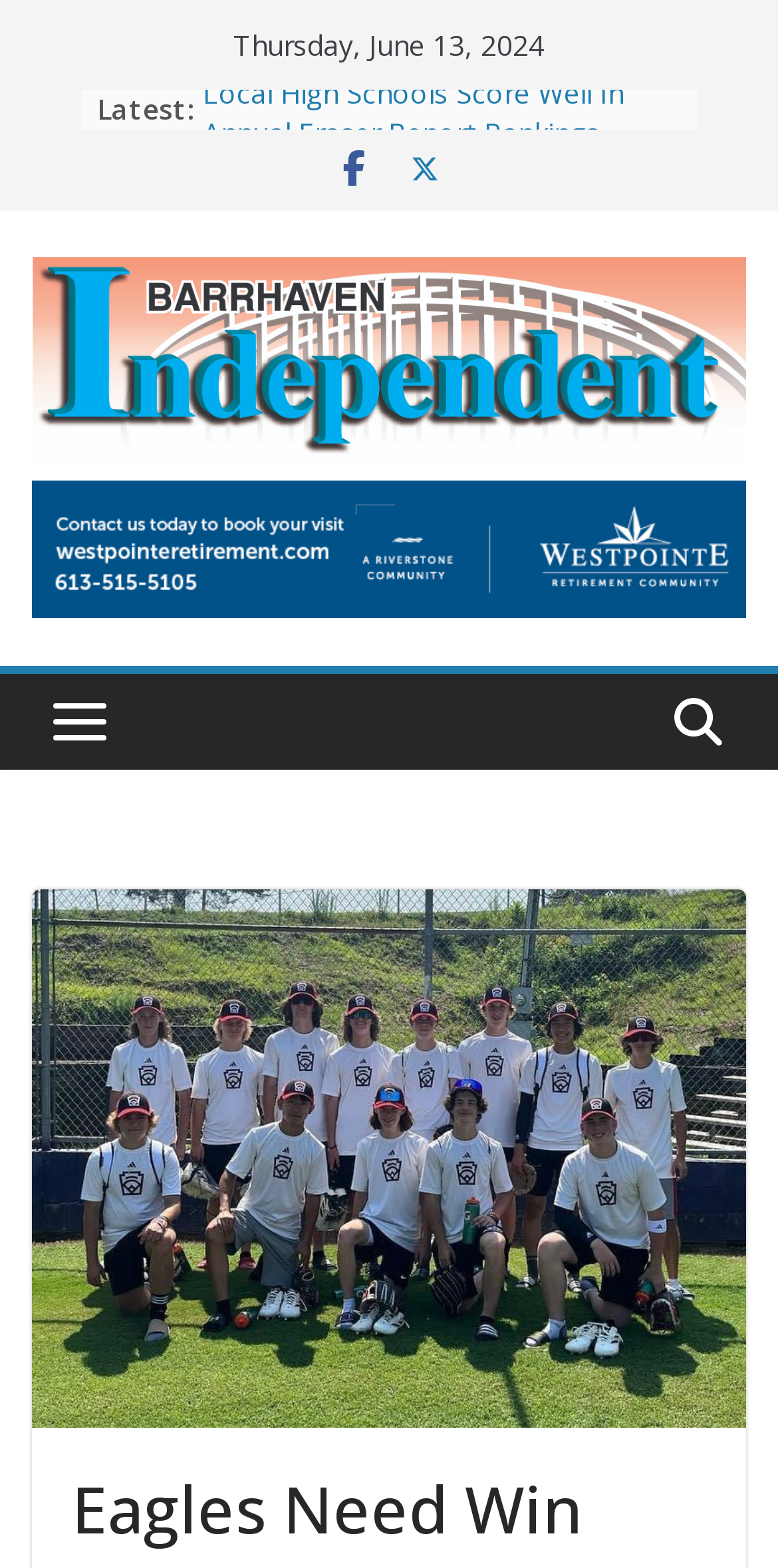What is the name of the website?
Provide an in-depth and detailed answer to the question.

I found the name of the website by looking at the link element with the text 'Barrhaven Independent', which is likely the website's title.